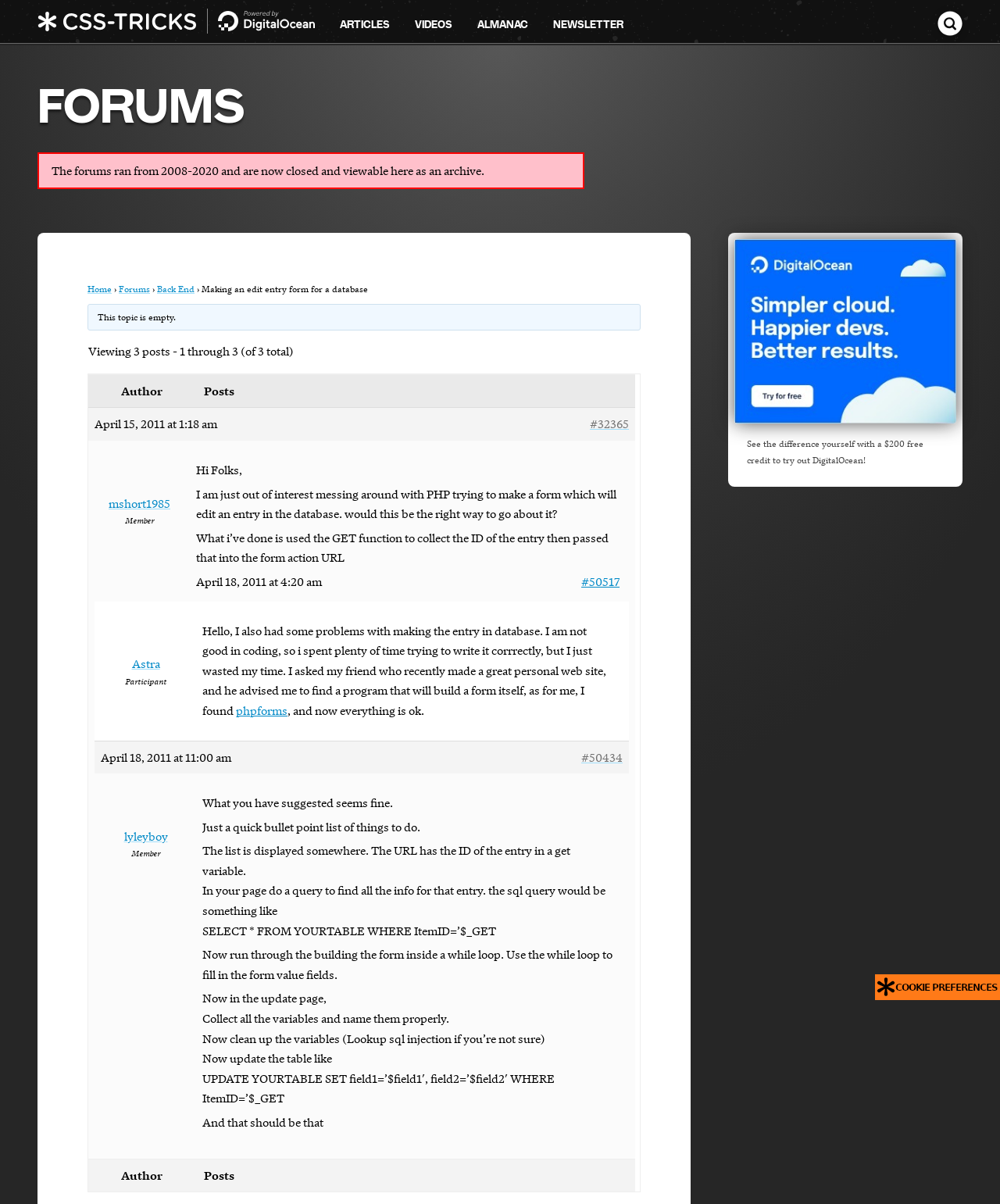Could you locate the bounding box coordinates for the section that should be clicked to accomplish this task: "Click on the 'phpforms' link".

[0.236, 0.584, 0.288, 0.596]